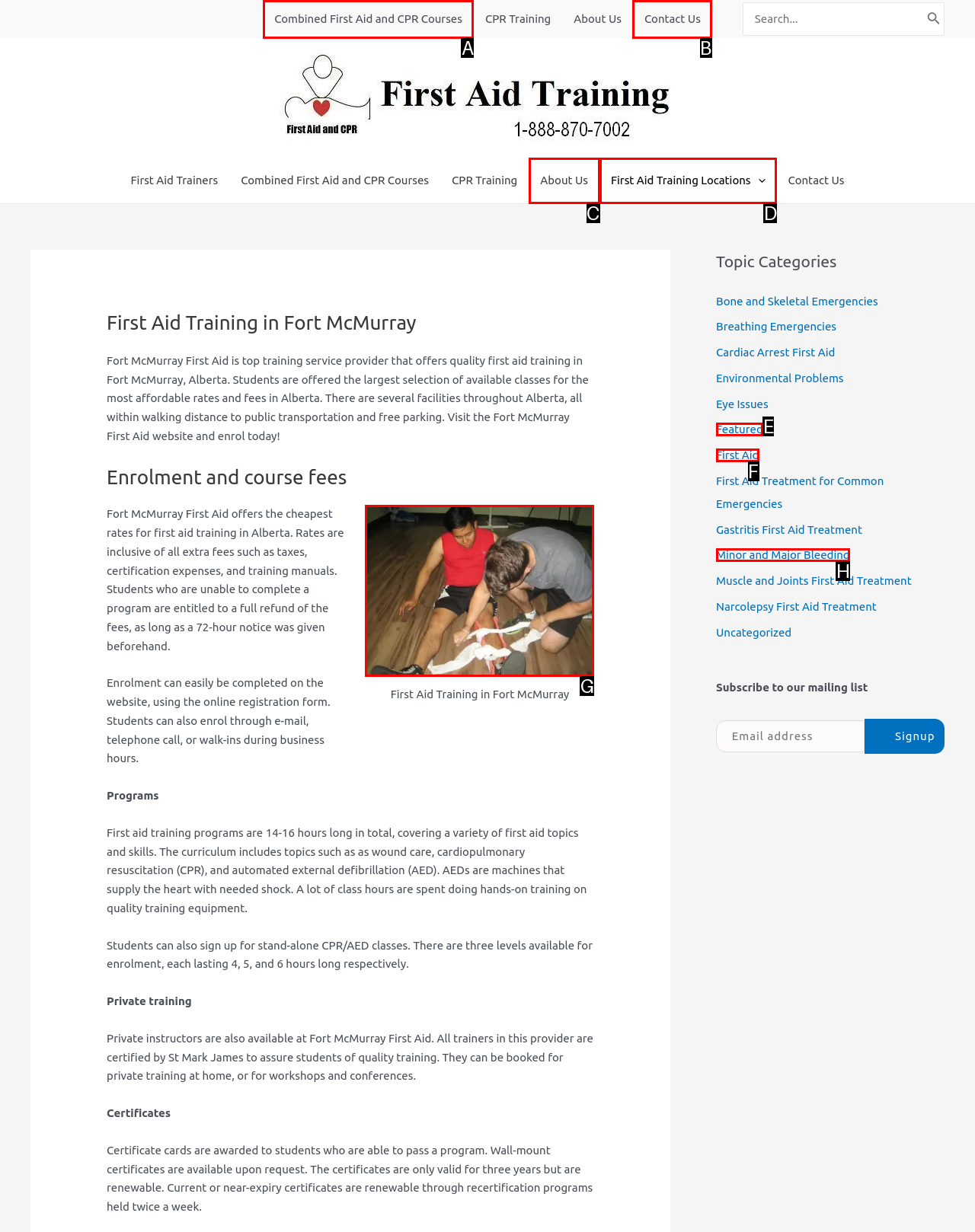Which option should be clicked to execute the task: Get in touch with us?
Reply with the letter of the chosen option.

B